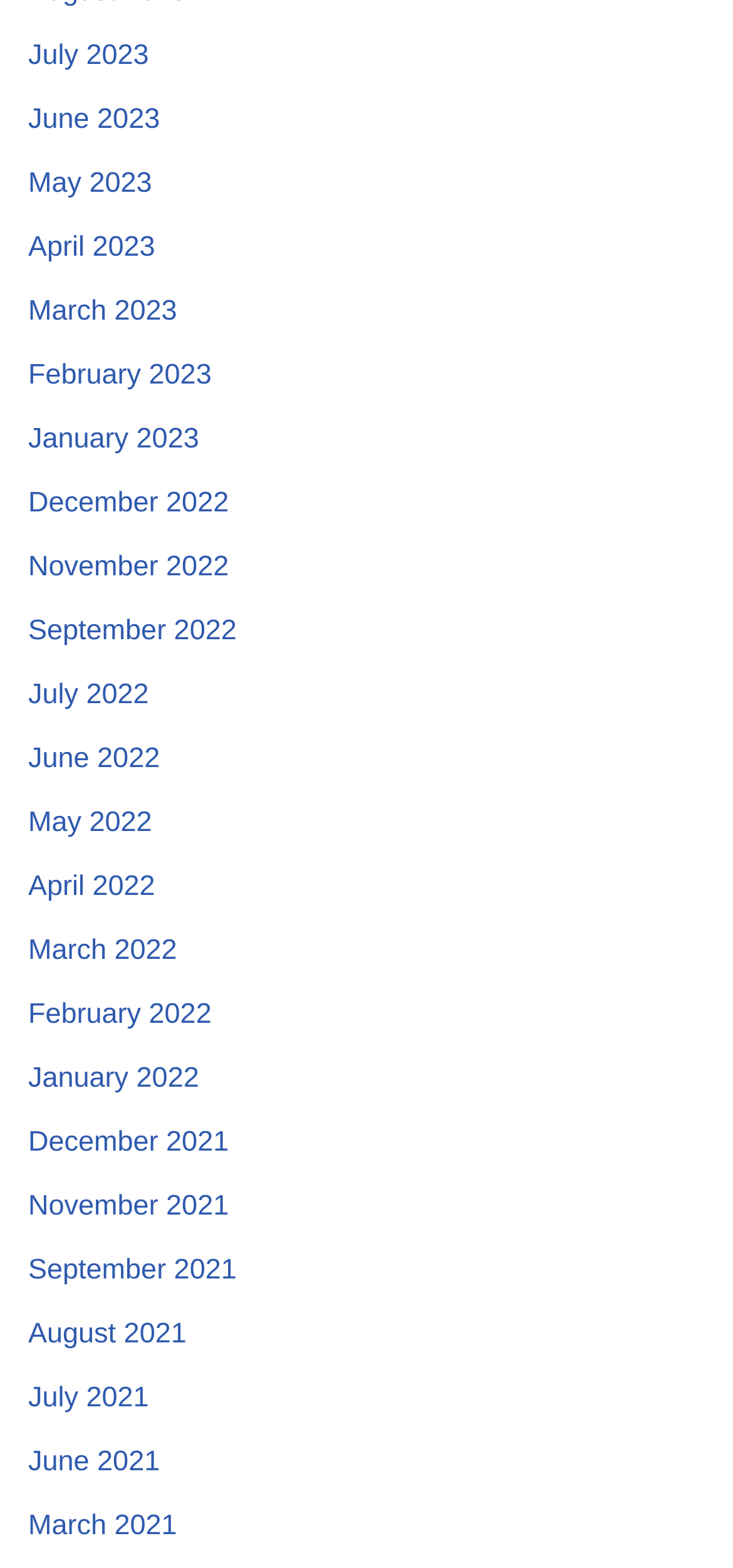Please find the bounding box coordinates of the element that you should click to achieve the following instruction: "Browse December 2021". The coordinates should be presented as four float numbers between 0 and 1: [left, top, right, bottom].

[0.038, 0.719, 0.312, 0.739]